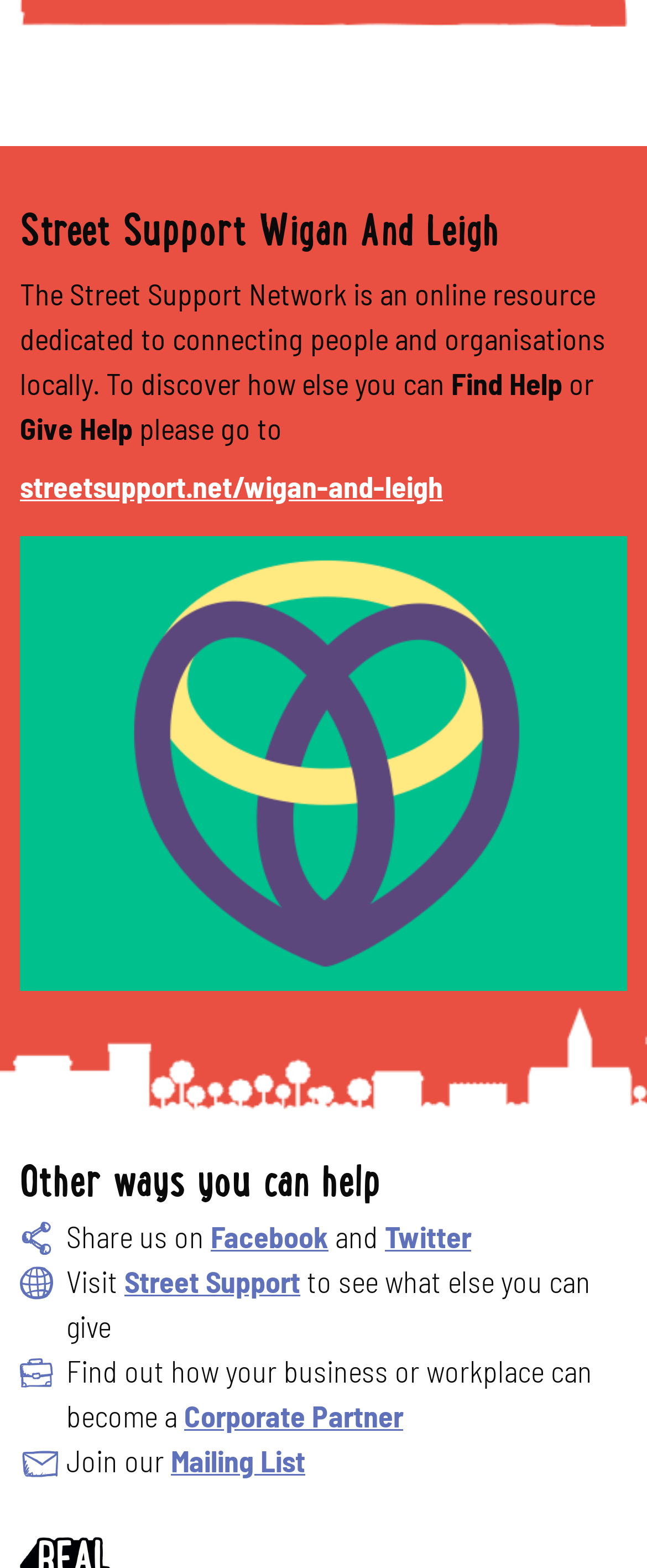Using the information from the screenshot, answer the following question thoroughly:
How many ways to help are mentioned?

The question asks for the number of ways to help mentioned on the webpage. By examining the text, we can see two options: 'Find Help' and 'Give Help'. These two options are presented as separate buttons or links, indicating two distinct ways to help.